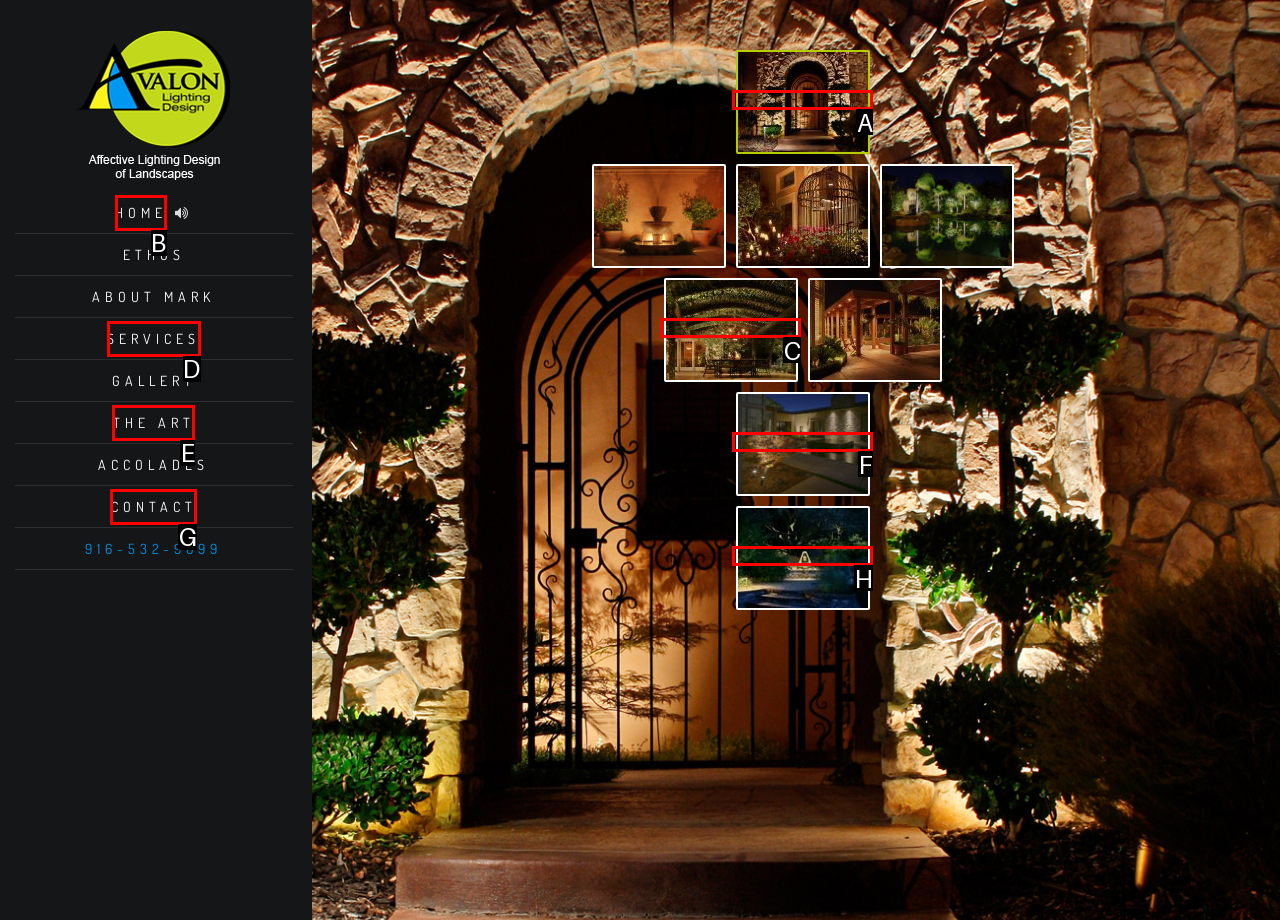Pick the option that should be clicked to perform the following task: Click on the 'Massage' link
Answer with the letter of the selected option from the available choices.

None